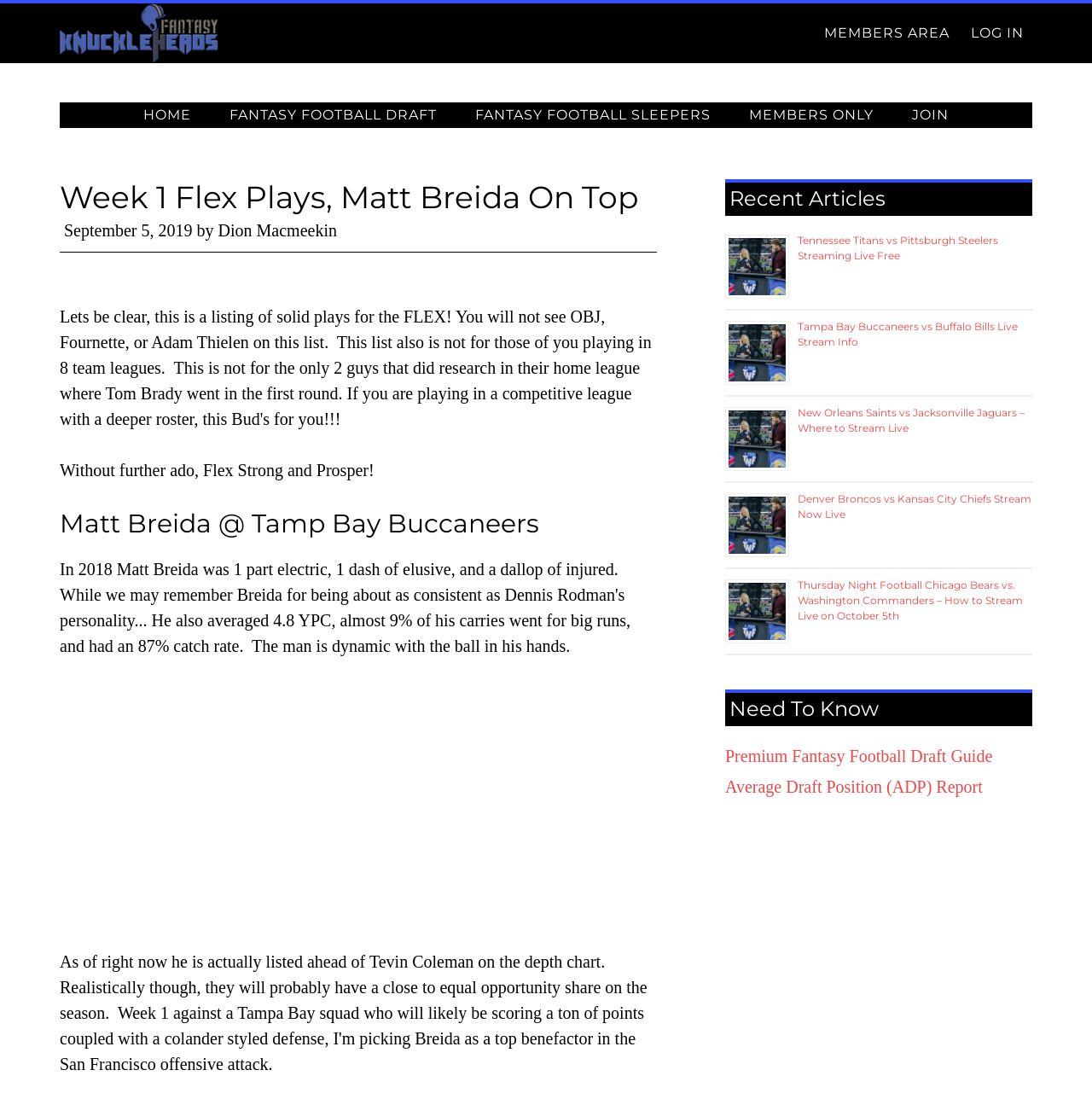Carefully observe the image and respond to the question with a detailed answer:
What is the purpose of the 'Primary Sidebar' section?

I inferred the purpose of the 'Primary Sidebar' section by looking at its contents, which include headings and links to recent articles. This suggests that the section is intended to provide users with a list of recent articles related to the main topic.